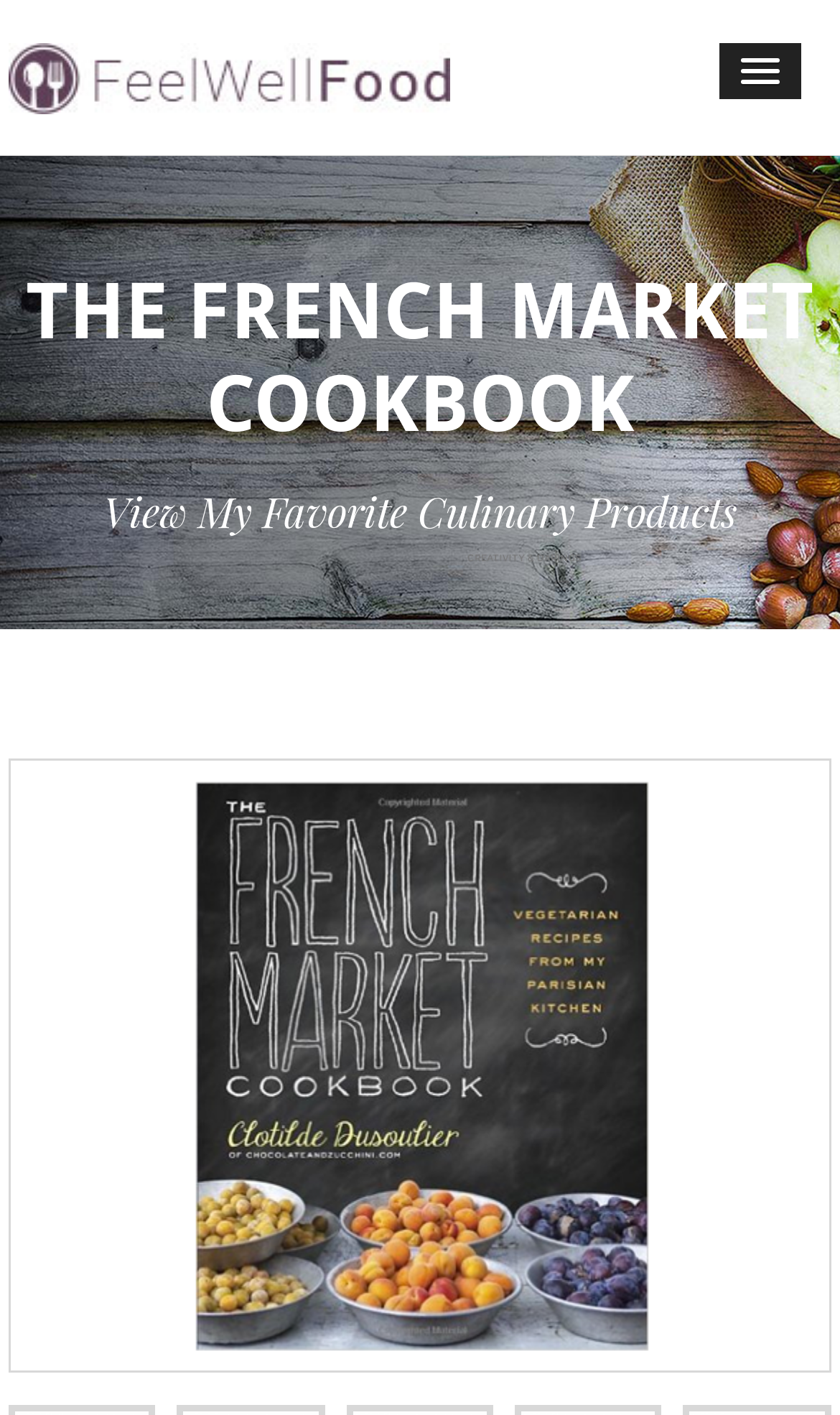Identify and extract the main heading of the webpage.

THE FRENCH MARKET COOKBOOK